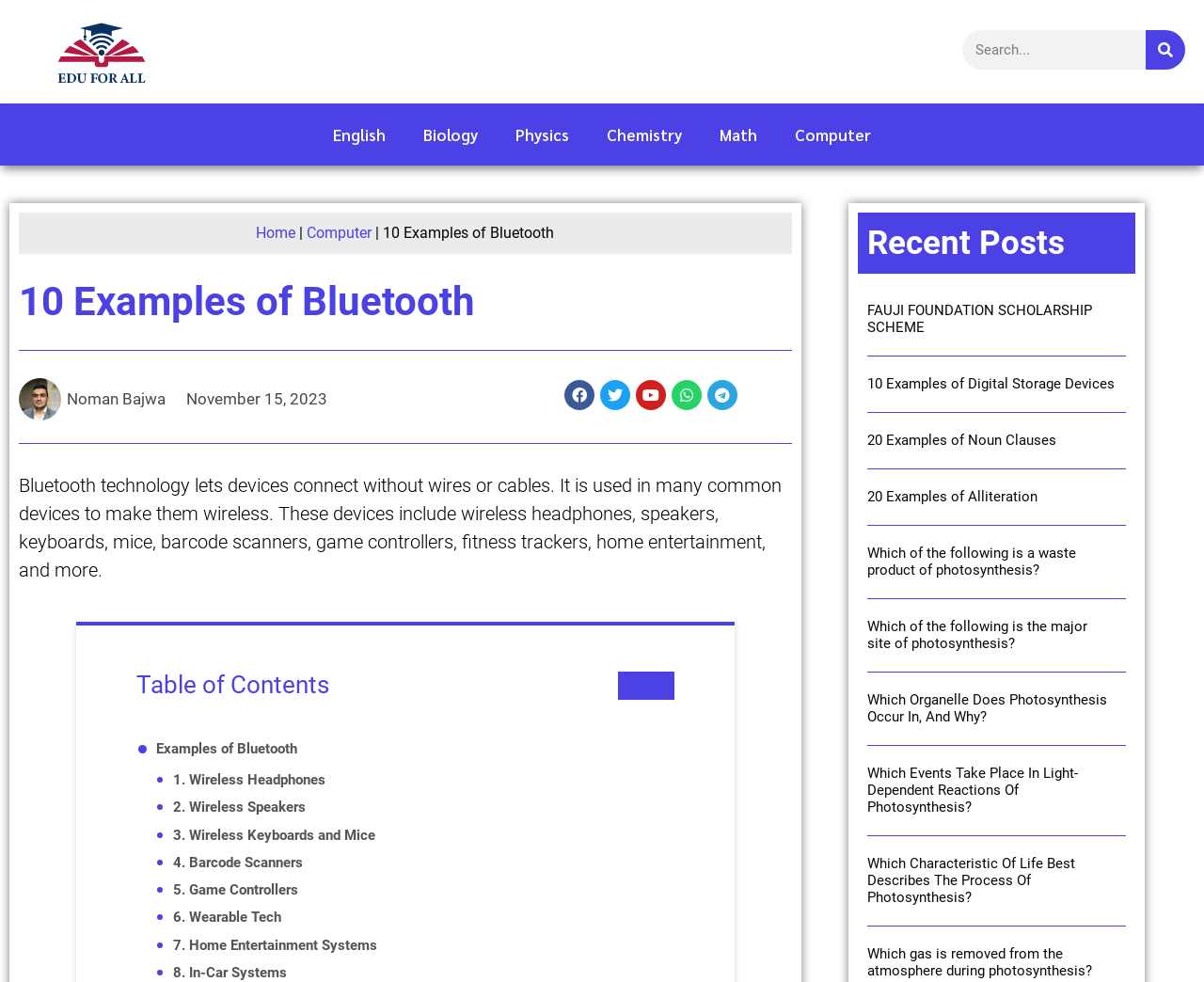Given the description "Parrish Miller", provide the bounding box coordinates of the corresponding UI element.

None